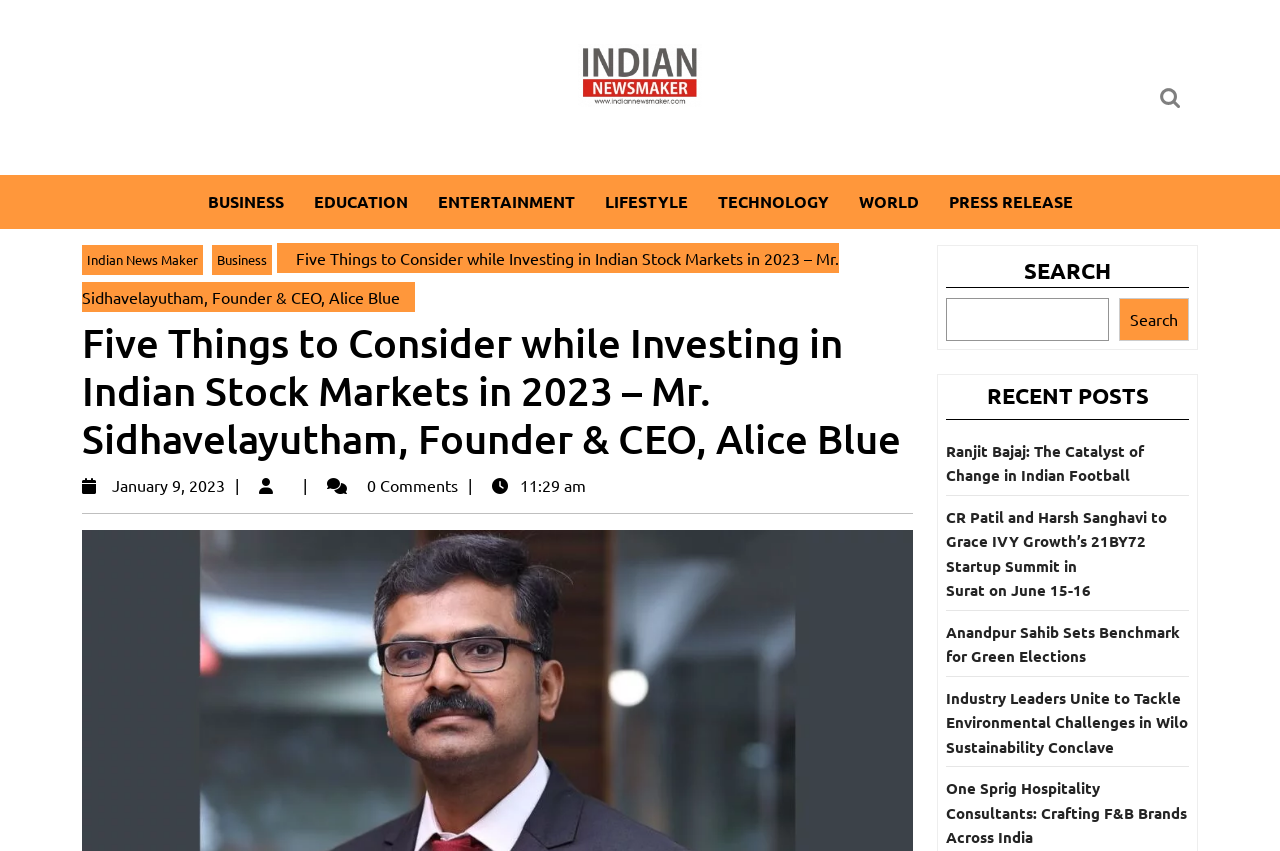How many categories are available in the top menu? Using the information from the screenshot, answer with a single word or phrase.

8